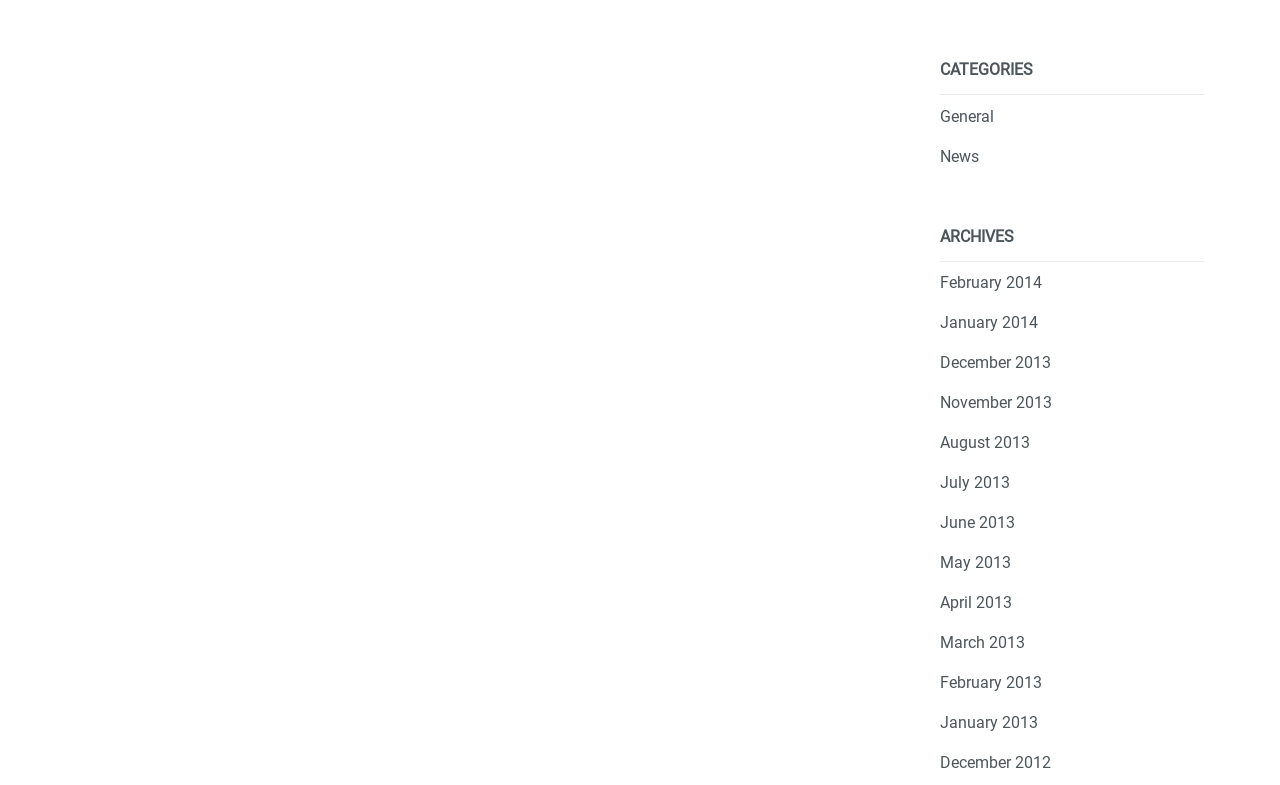What is the category below ARCHIVES?
Based on the screenshot, provide a one-word or short-phrase response.

None